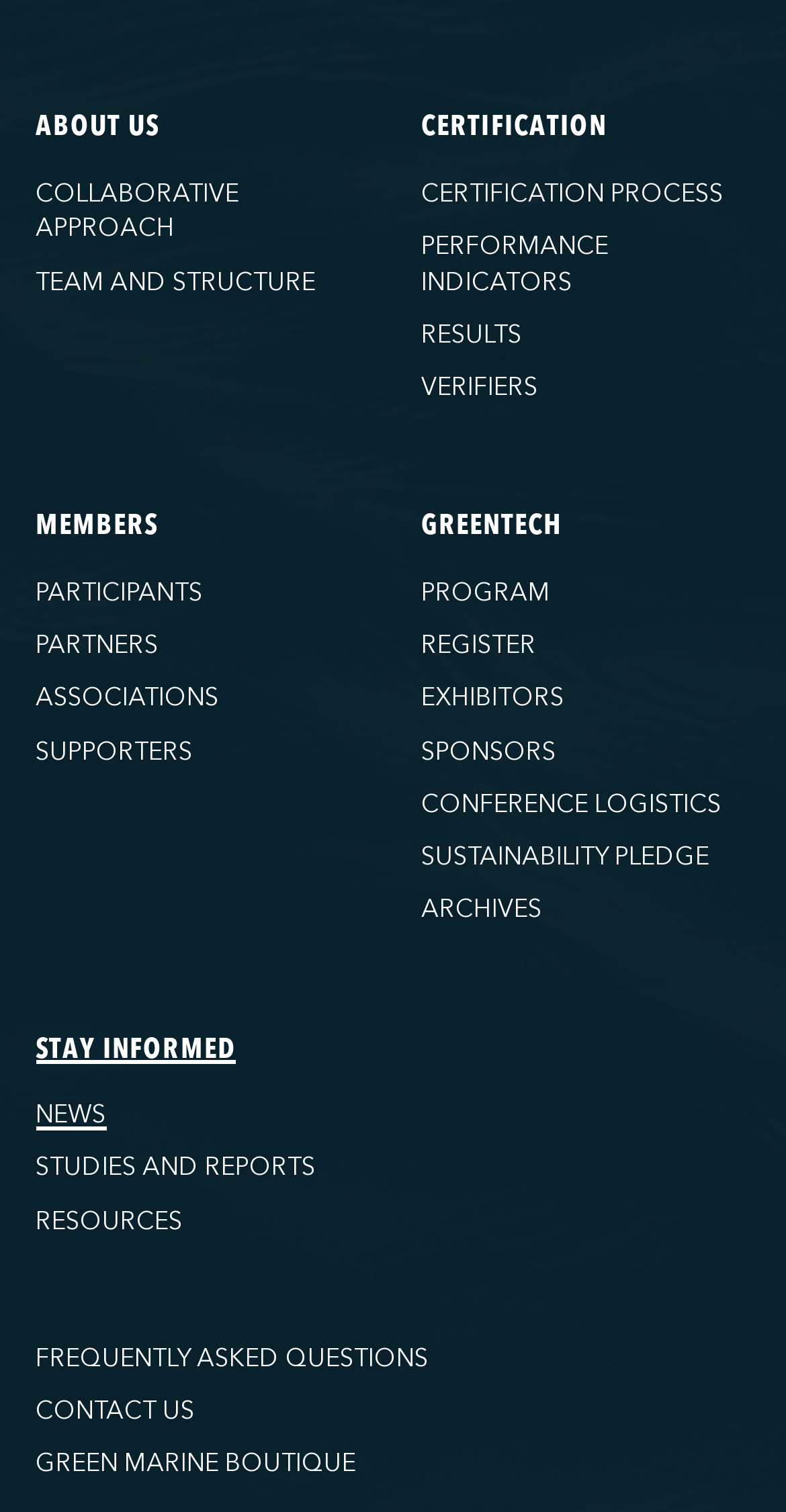Can you find the bounding box coordinates for the element to click on to achieve the instruction: "Go to Mozilla Corporation's"?

None